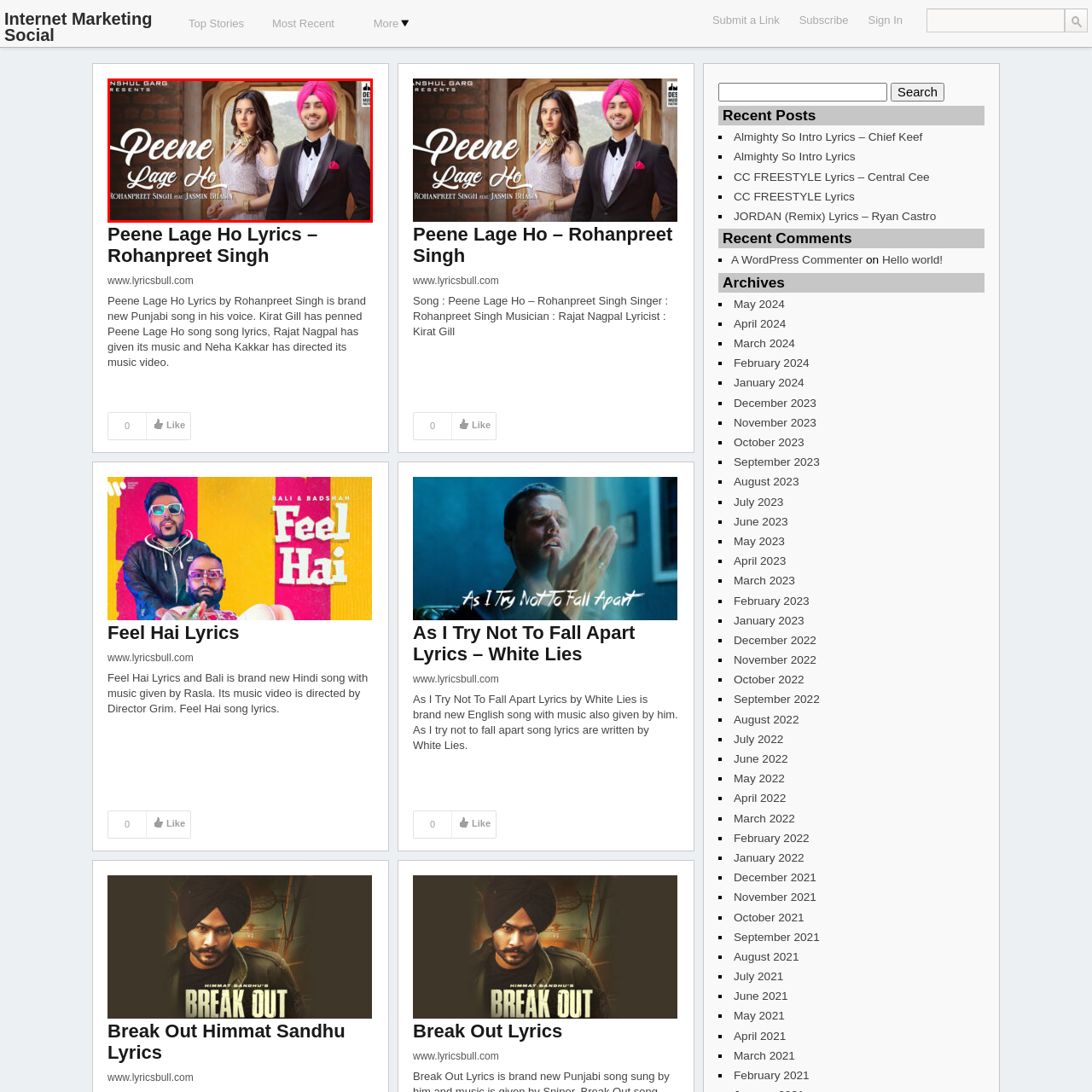Deliver a detailed account of the image that lies within the red box.

The image features the vibrant promotional poster for the Punjabi song "Peene Lage Ho," performed by Rohanpreet Singh and featuring Jasmin Bhasin. Rohanpreet, dressed elegantly in a black suit with a pink turban and a matching boutonnière, stands confidently alongside Jasmin, who is adorned in a stunning white outfit that complements her graceful presence. The poster prominently displays the title "Peene Lage Ho" in bold, artistic lettering, ensuring it captures the viewer's attention. Additionally, the backdrop hints at a romantic setting, enhancing the overall allure of the song's theme. The details suggest a collaboration infused with charm and modern Punjabi culture.